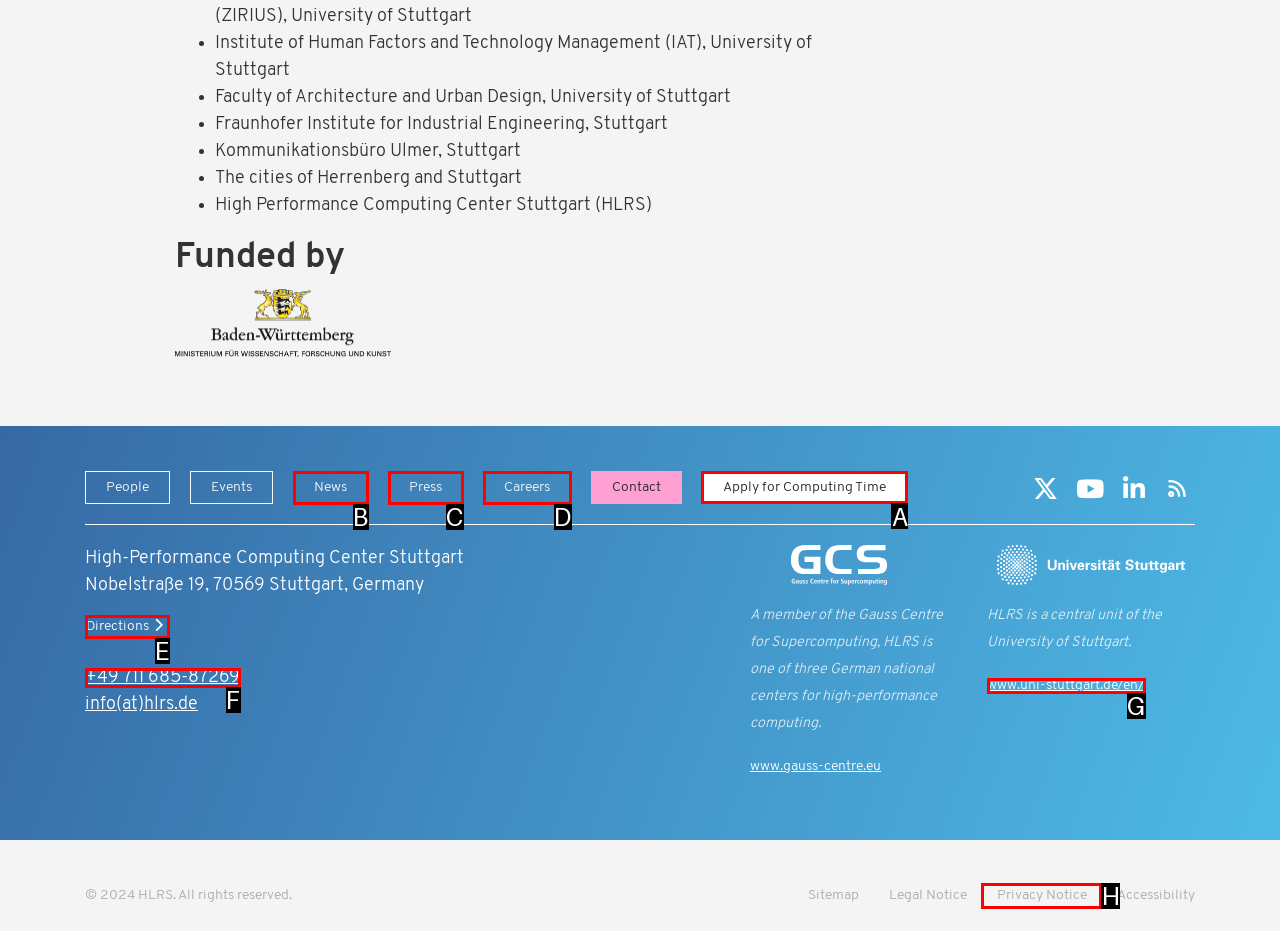Decide which letter you need to select to fulfill the task: Click on 'Apply for Computing Time'
Answer with the letter that matches the correct option directly.

A